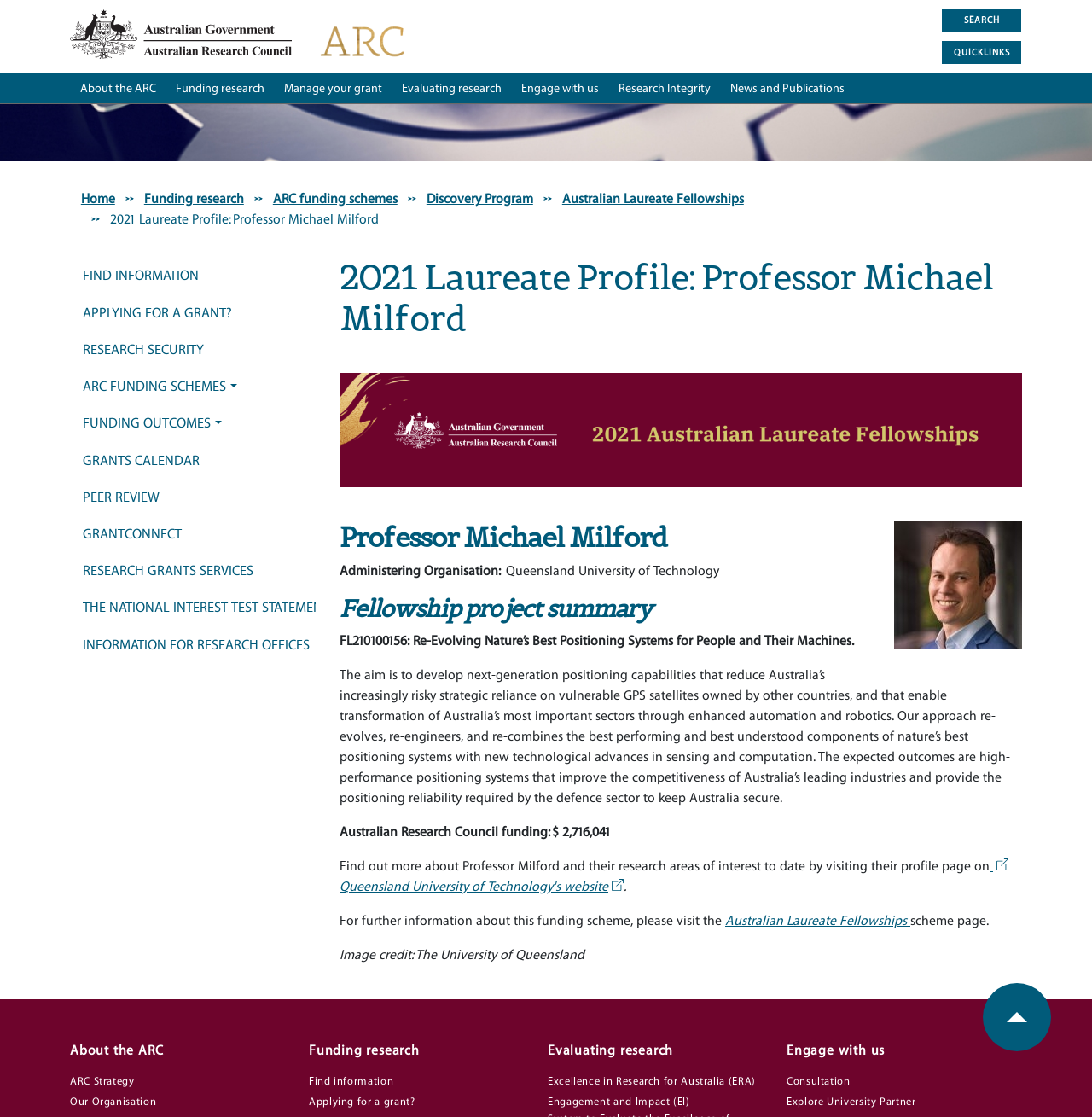Please find the bounding box coordinates of the section that needs to be clicked to achieve this instruction: "Click the Home link".

[0.064, 0.001, 0.291, 0.053]